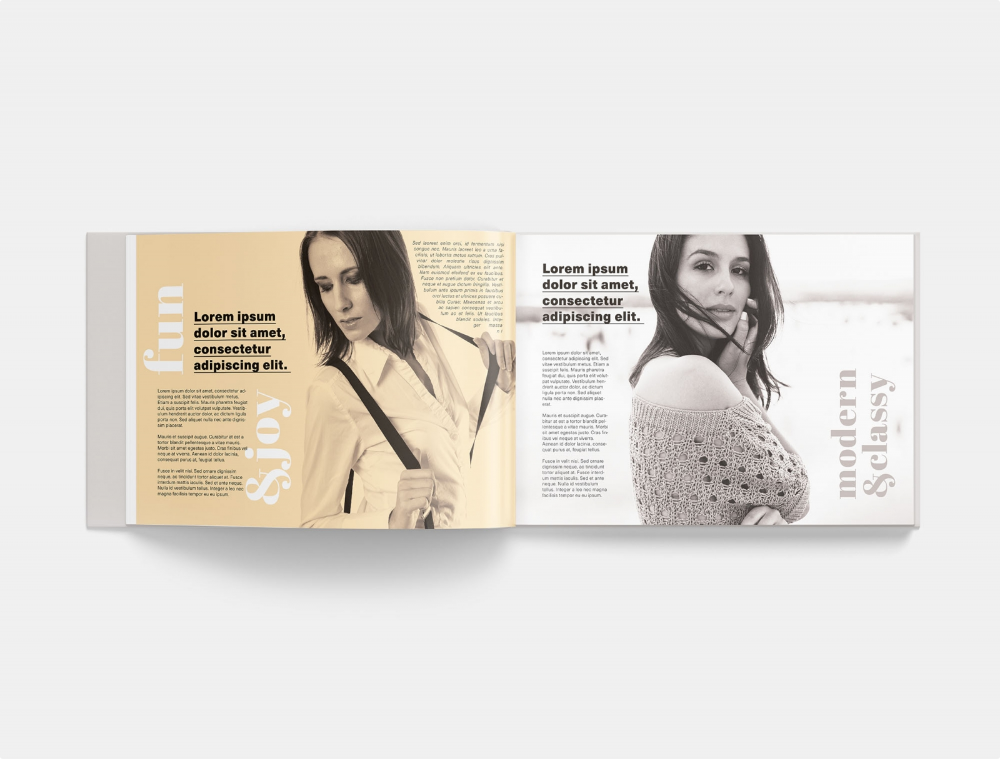How many models are presented in the mockup?
Using the image, respond with a single word or phrase.

two